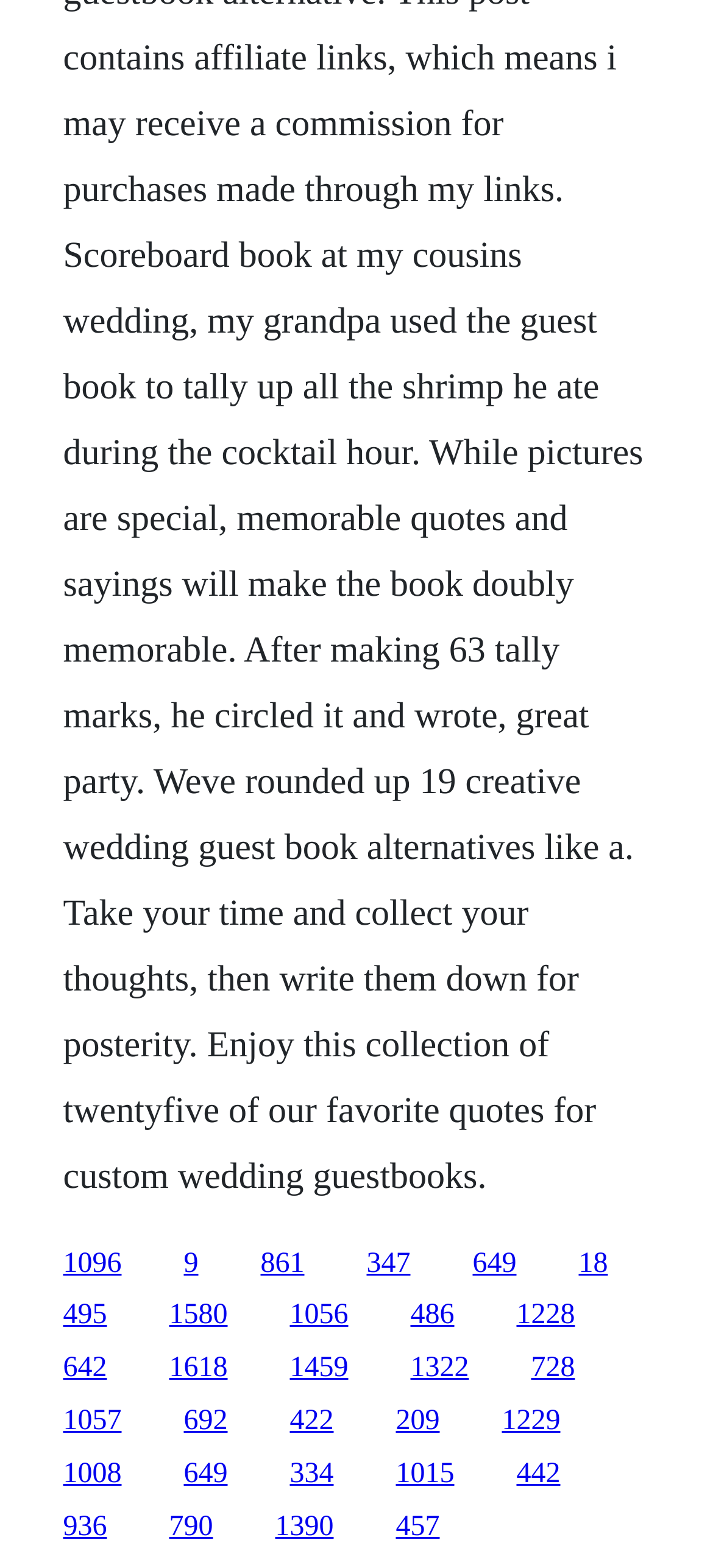Predict the bounding box of the UI element based on this description: "Internet Marketing".

None